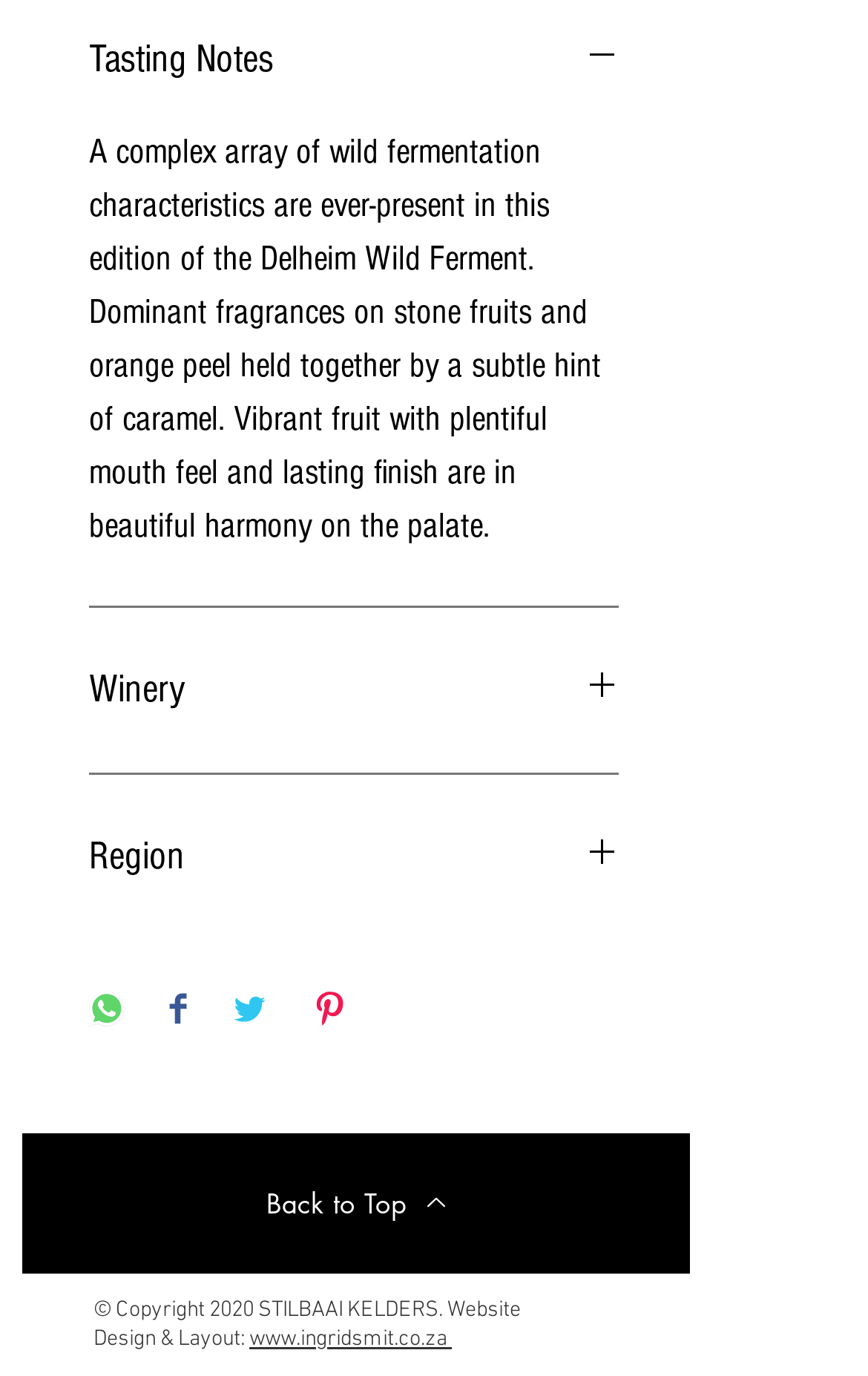Please answer the following question using a single word or phrase: 
What is the name of the wine being described?

Delheim Wild Ferment